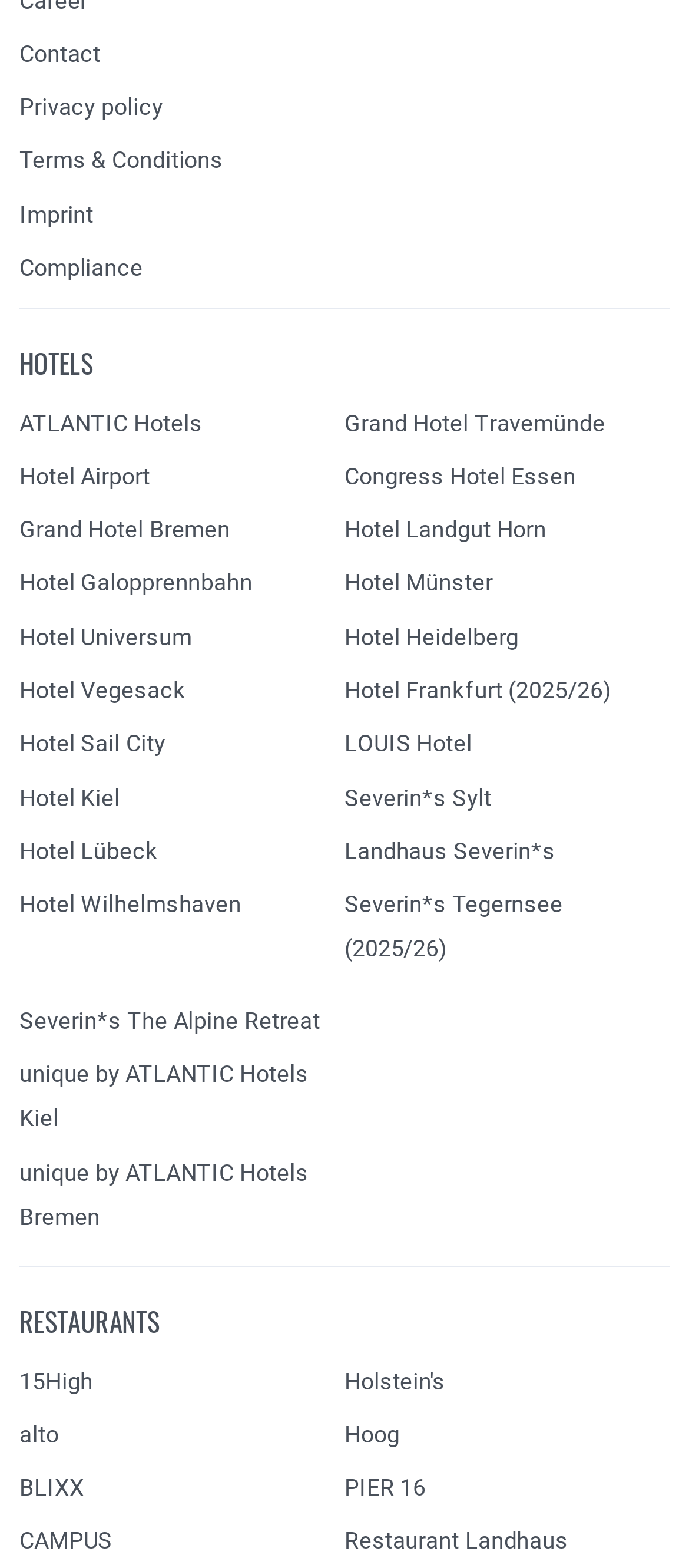Please locate the bounding box coordinates of the element's region that needs to be clicked to follow the instruction: "Go to Hotel Airport". The bounding box coordinates should be provided as four float numbers between 0 and 1, i.e., [left, top, right, bottom].

[0.028, 0.295, 0.218, 0.312]